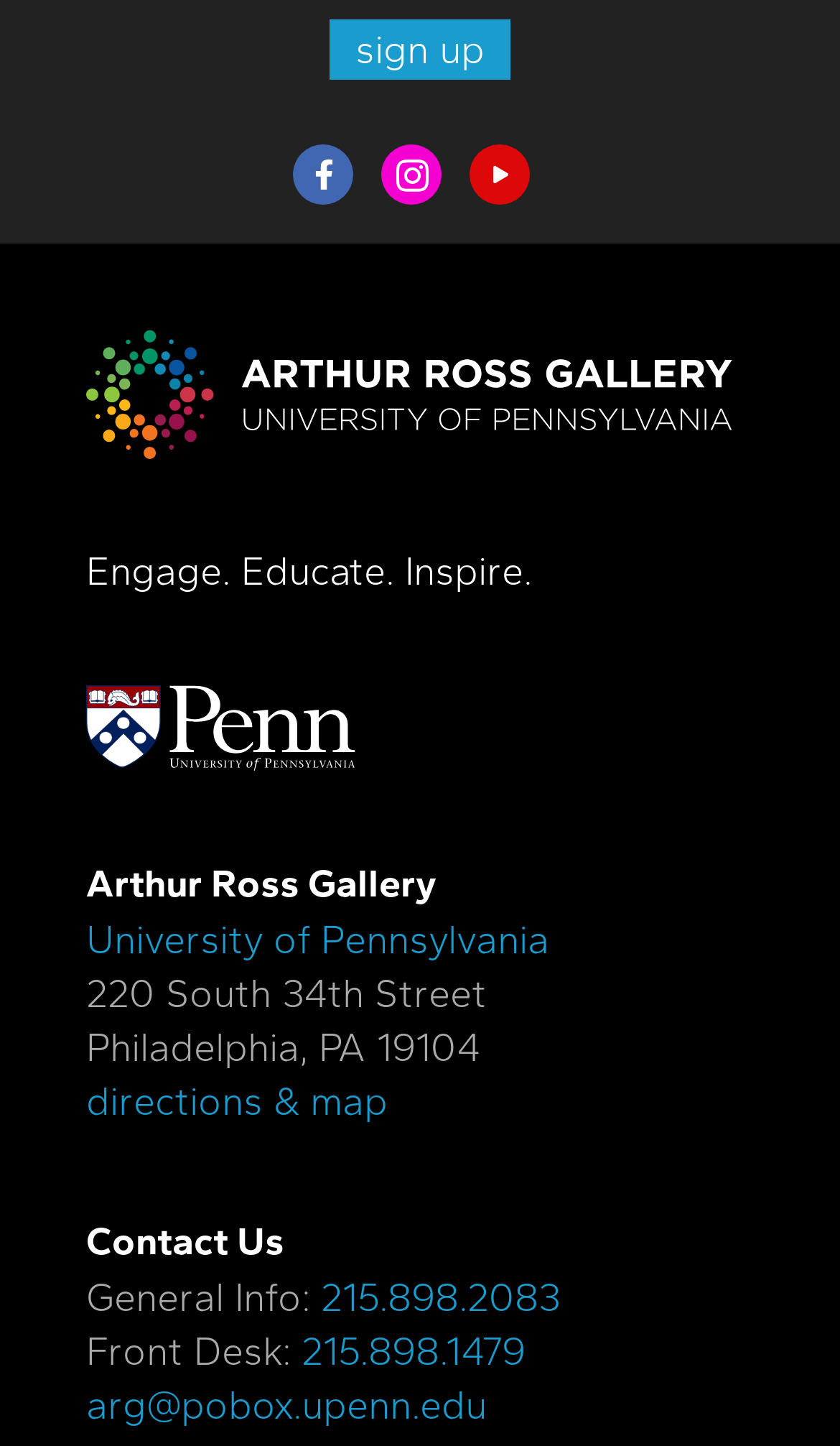Based on the provided description, "parent_node: Engage. Educate. Inspire.", find the bounding box of the corresponding UI element in the screenshot.

[0.103, 0.229, 0.897, 0.317]